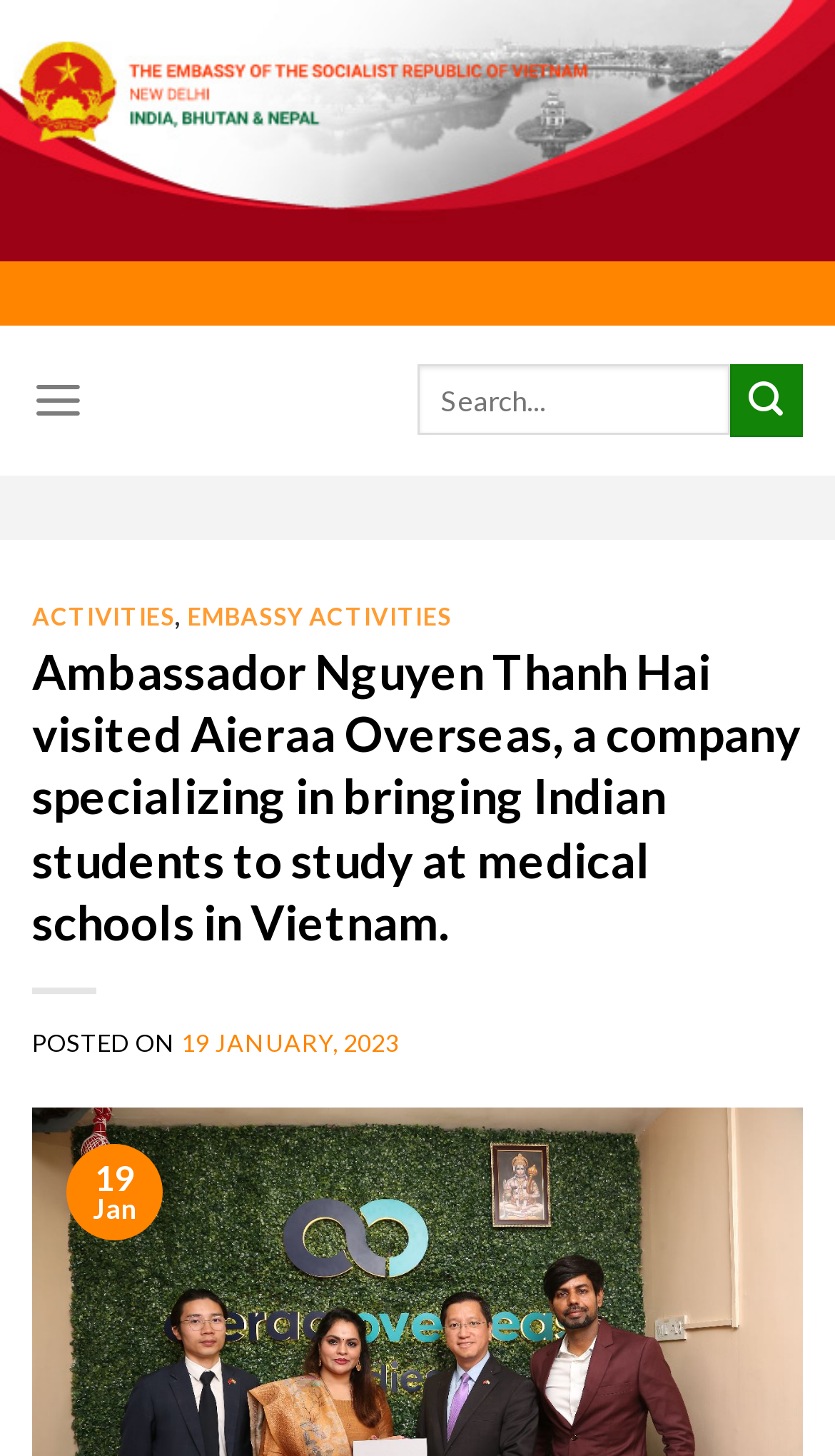Identify the main heading from the webpage and provide its text content.

Ambassador Nguyen Thanh Hai visited Aieraa Overseas, a company specializing in bringing Indian students to study at medical schools in Vietnam.